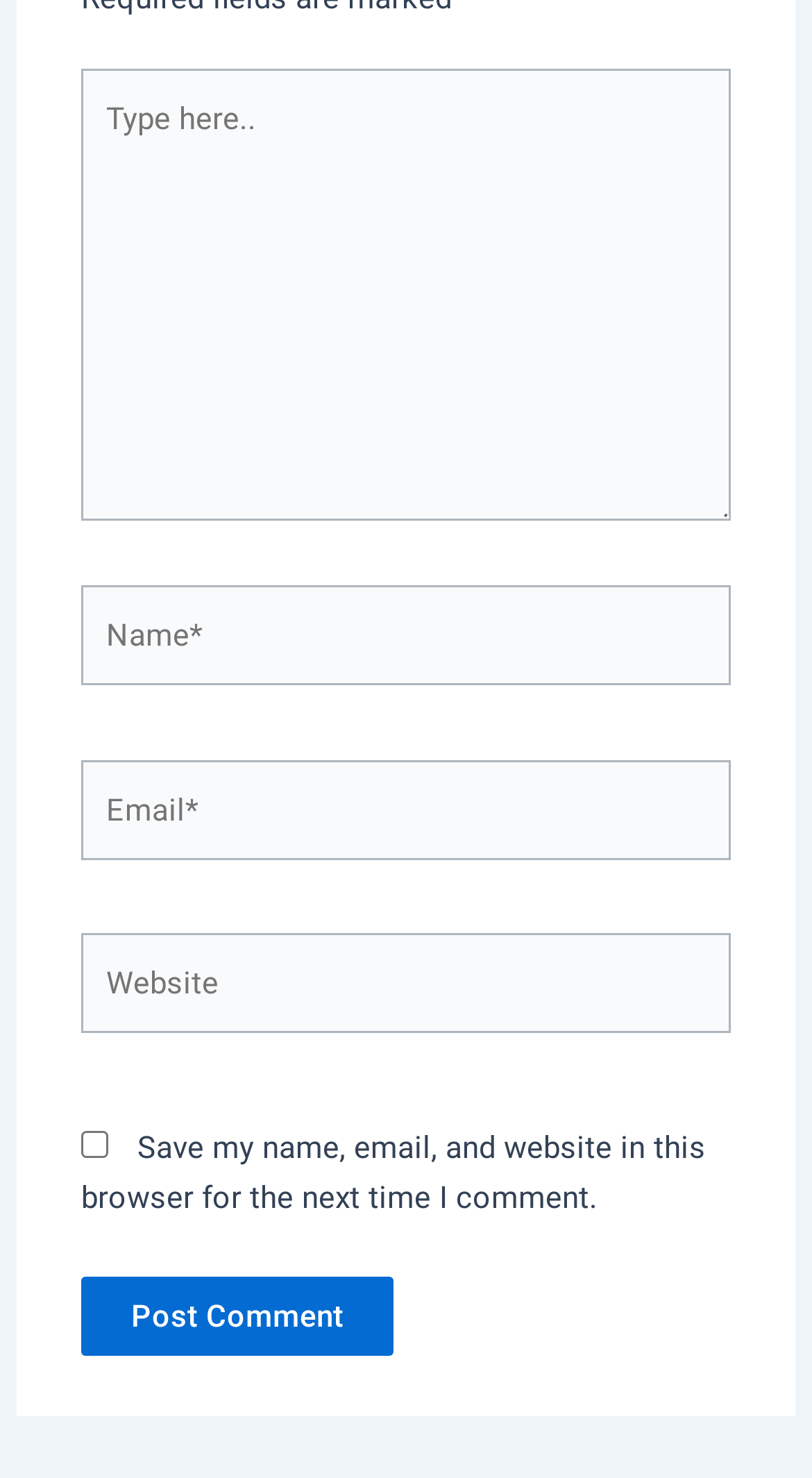What is the button at the bottom of the form for? Look at the image and give a one-word or short phrase answer.

Post Comment